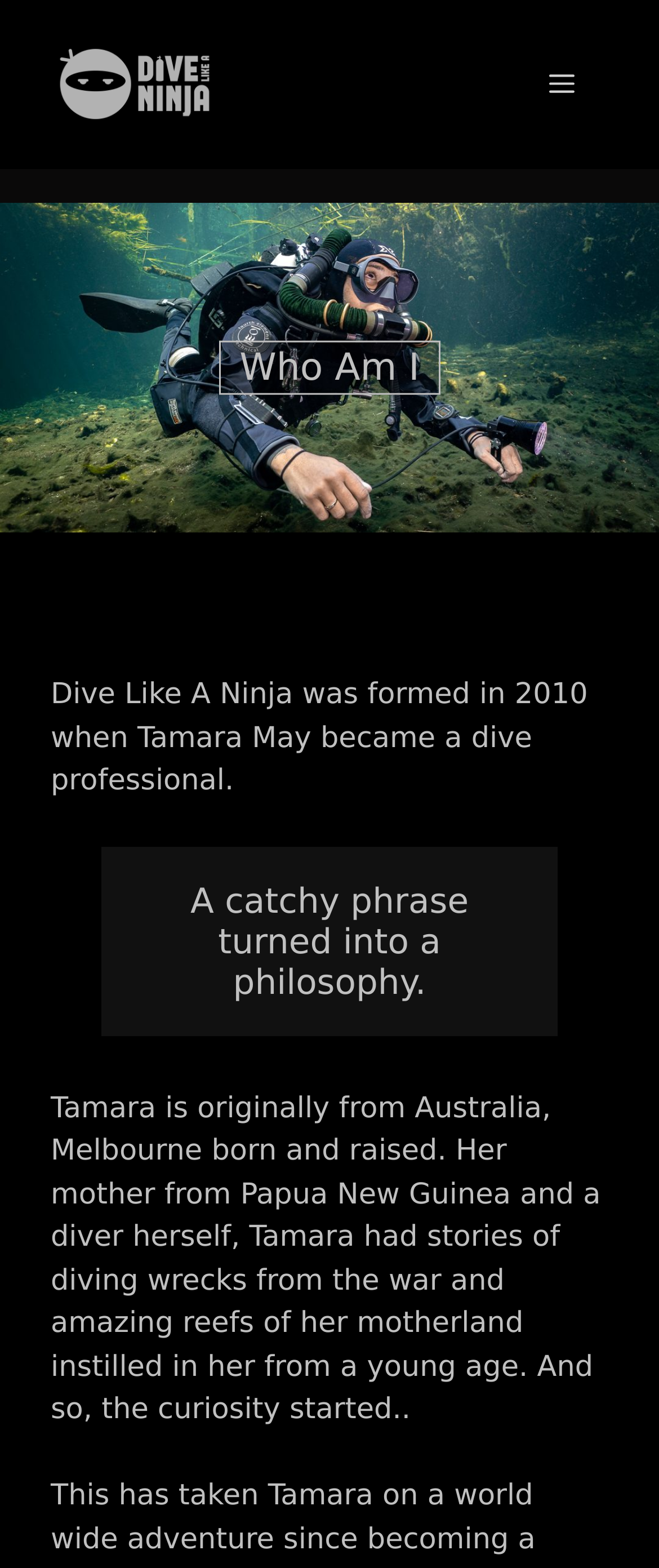What is Tamara's profession?
Please provide a detailed and thorough answer to the question.

According to the webpage, Tamara became a dive professional in 2010, as stated in the StaticText element with the text 'Dive Like A Ninja was formed in 2010 when Tamara May became a dive professional'.